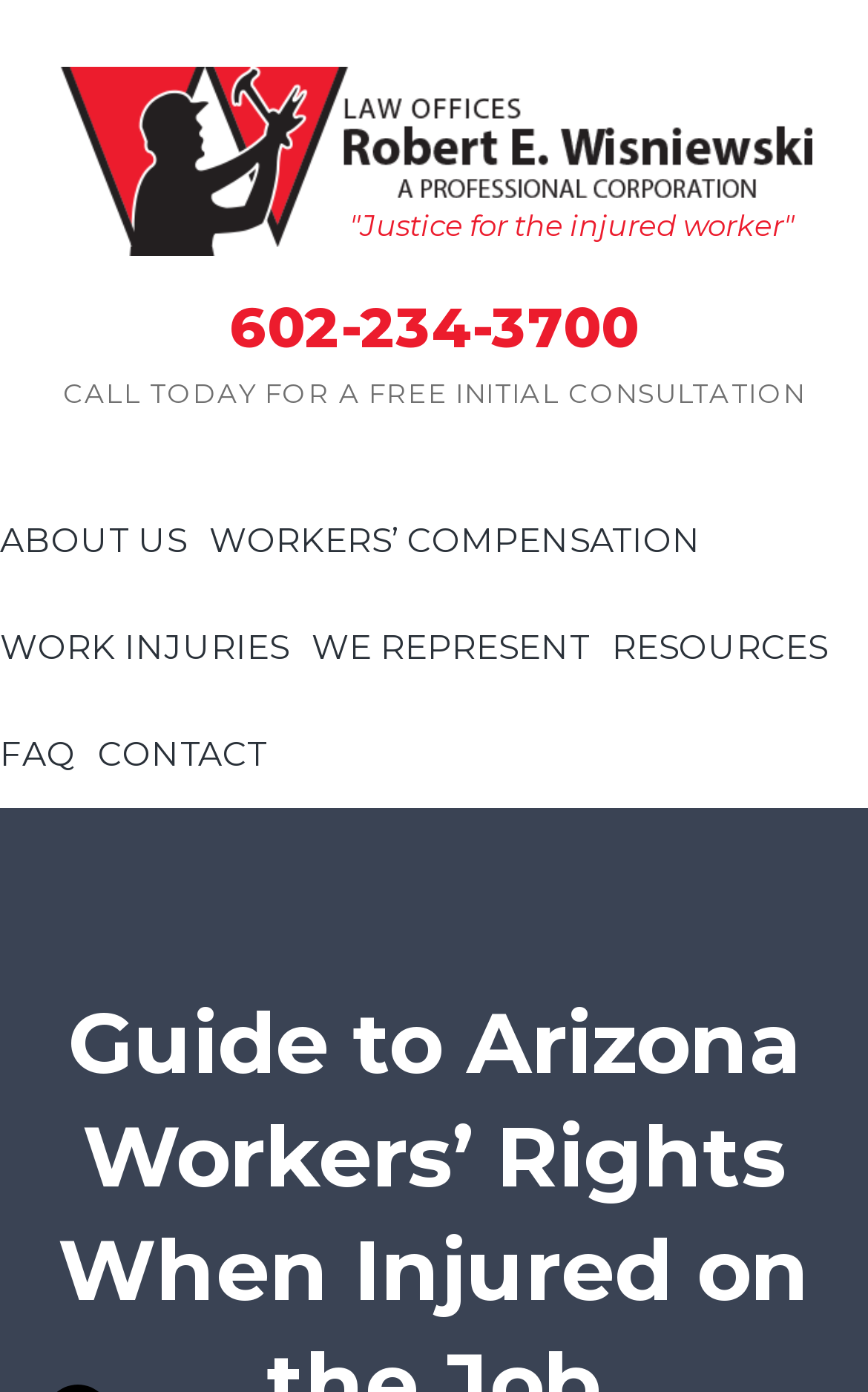Please identify the primary heading on the webpage and return its text.

Guide to Arizona Workers’ Rights When Injured on the Job